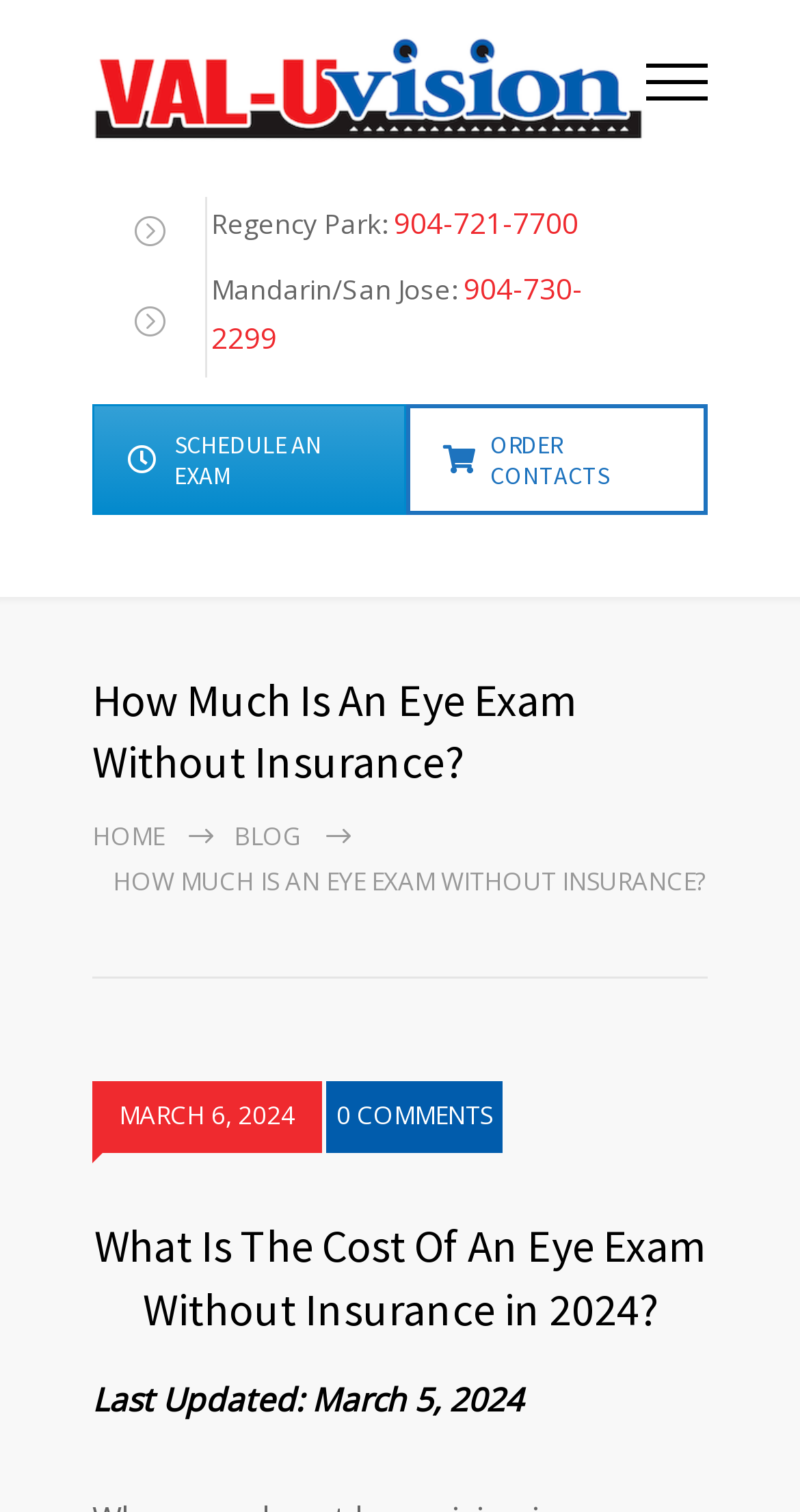Using the description "Blog", locate and provide the bounding box of the UI element.

[0.292, 0.542, 0.377, 0.565]